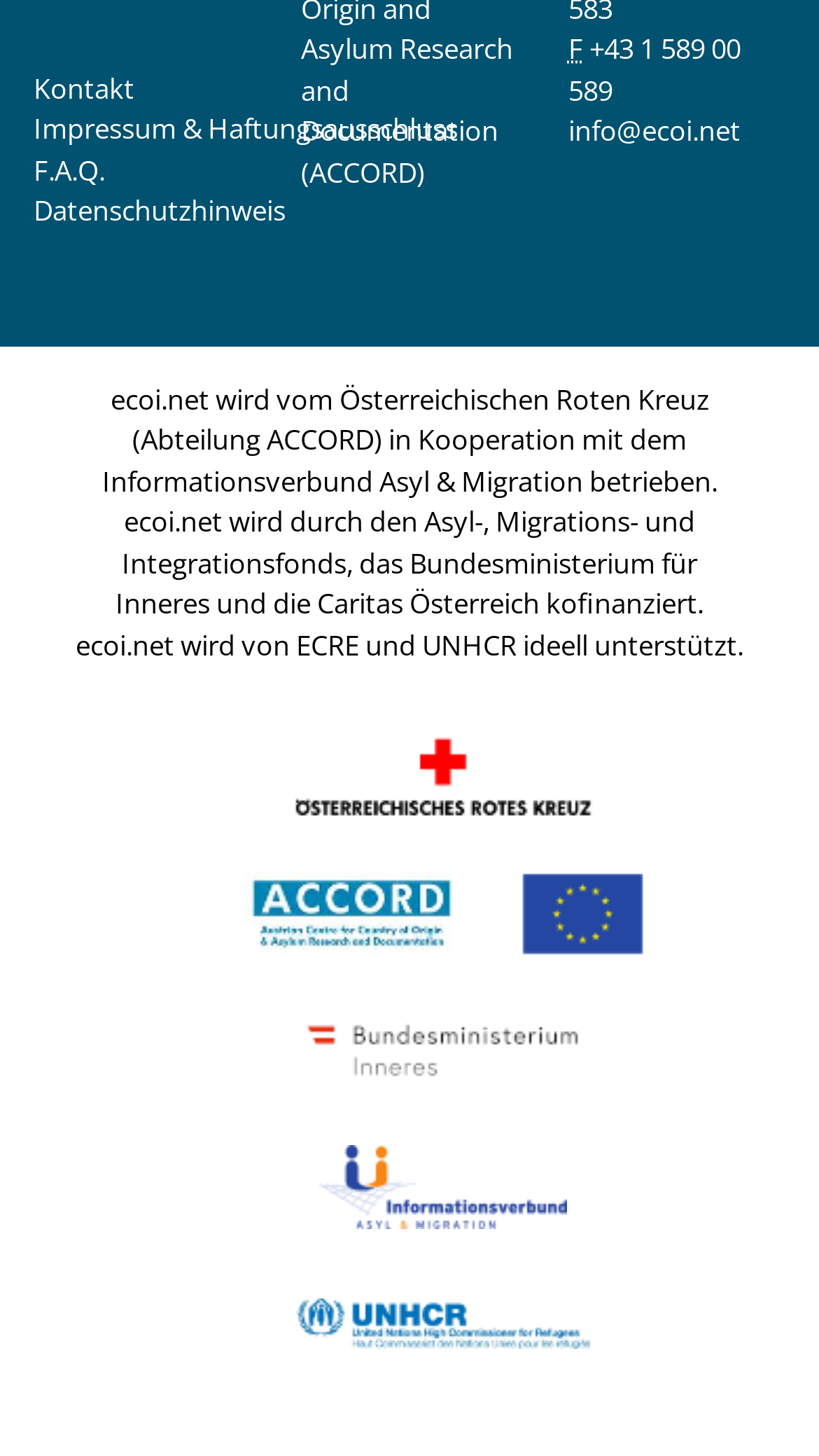What is the name of the organization that operates ecoi.net?
Using the information presented in the image, please offer a detailed response to the question.

I found the name of the organization by looking at the static text element that describes the operation of ecoi.net, which mentions the Österreichisches Rotes Kreuz (Austrian Red Cross) as the operator.